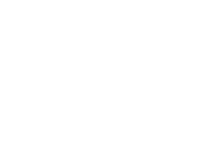What is the theme of the image?
Based on the image, give a concise answer in the form of a single word or short phrase.

Personal empowerment